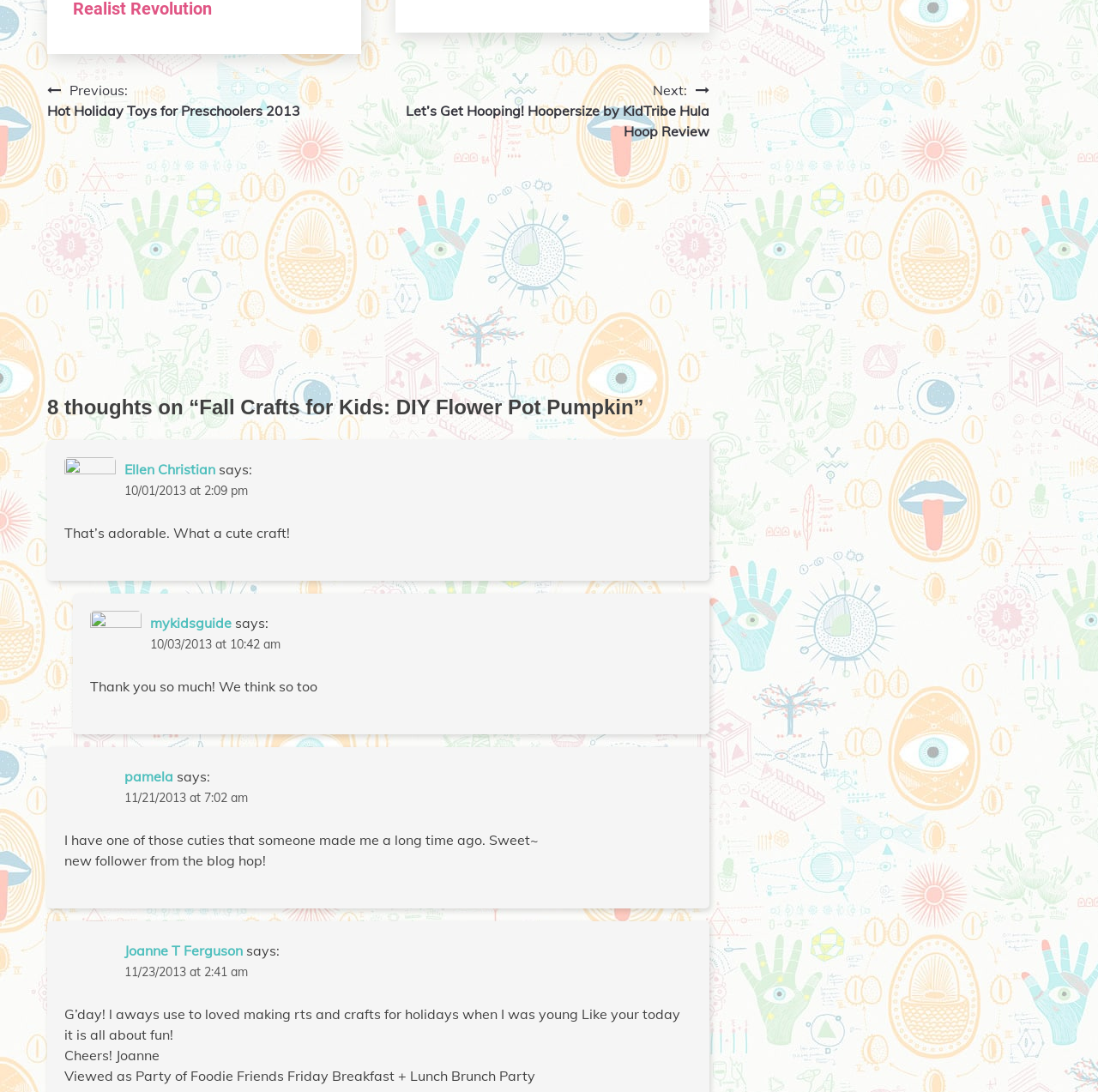Find the bounding box coordinates for the HTML element described as: "Erica Brooks". The coordinates should consist of four float values between 0 and 1, i.e., [left, top, right, bottom].

[0.113, 0.501, 0.185, 0.517]